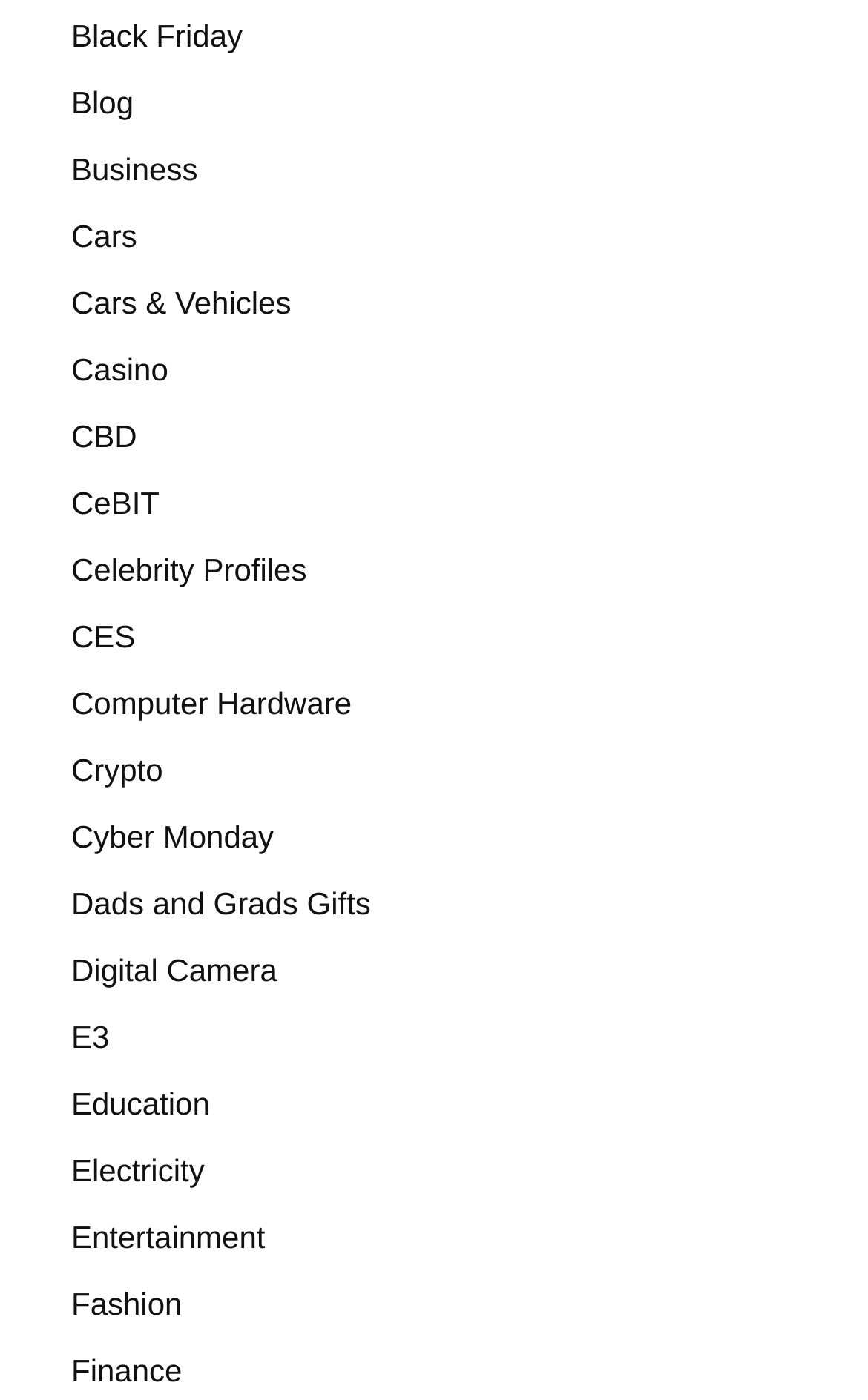Refer to the element description Dads and Grads Gifts and identify the corresponding bounding box in the screenshot. Format the coordinates as (top-left x, top-left y, bottom-right x, bottom-right y) with values in the range of 0 to 1.

[0.082, 0.632, 0.427, 0.658]